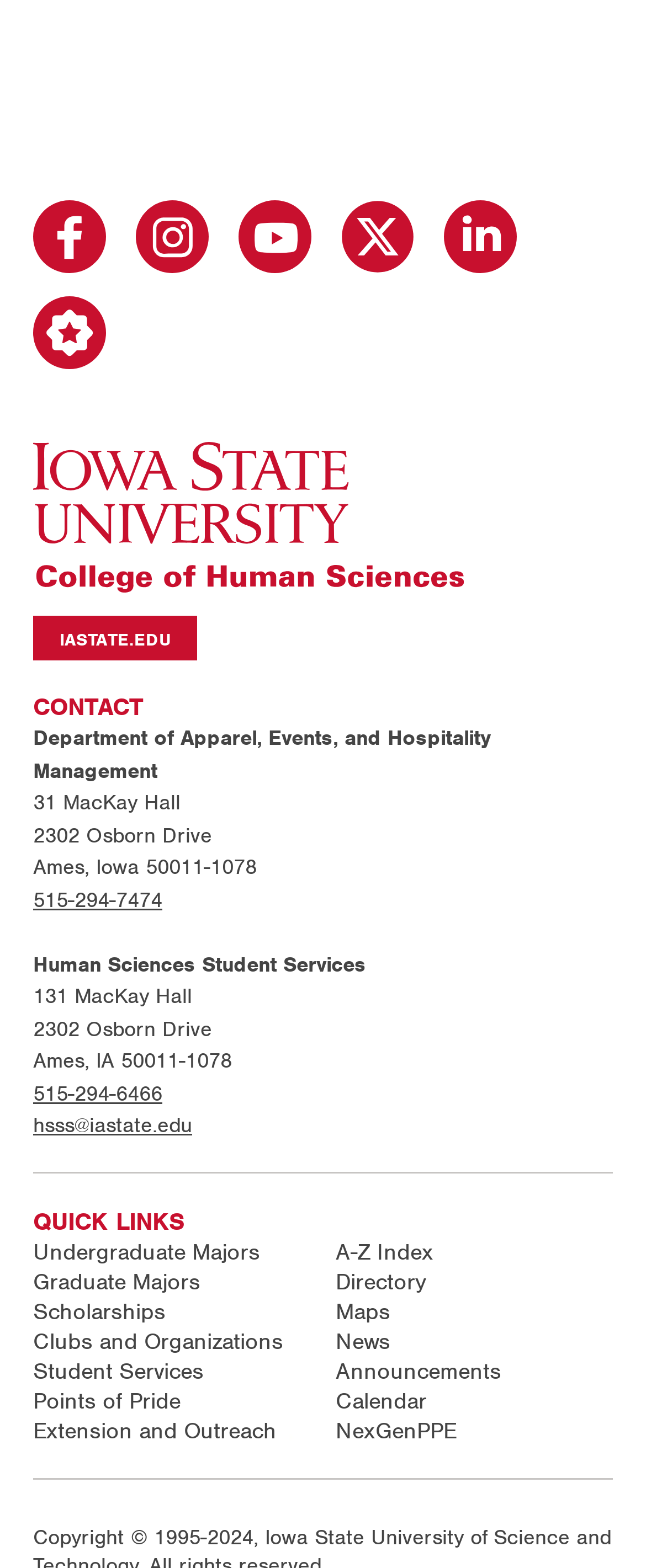Identify the bounding box coordinates of the section to be clicked to complete the task described by the following instruction: "Visit the Iowa State University Merit Pages". The coordinates should be four float numbers between 0 and 1, formatted as [left, top, right, bottom].

[0.051, 0.189, 0.164, 0.239]